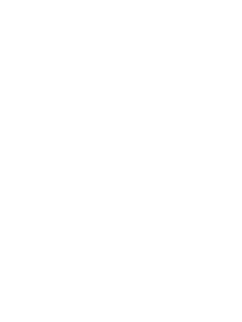Can potential buyers explore the watch's features?
Please provide a detailed and comprehensive answer to the question.

The watch is linked for further details, allowing potential buyers to explore its features and make a purchase or add it to a wishlist, as indicated on the webpage.